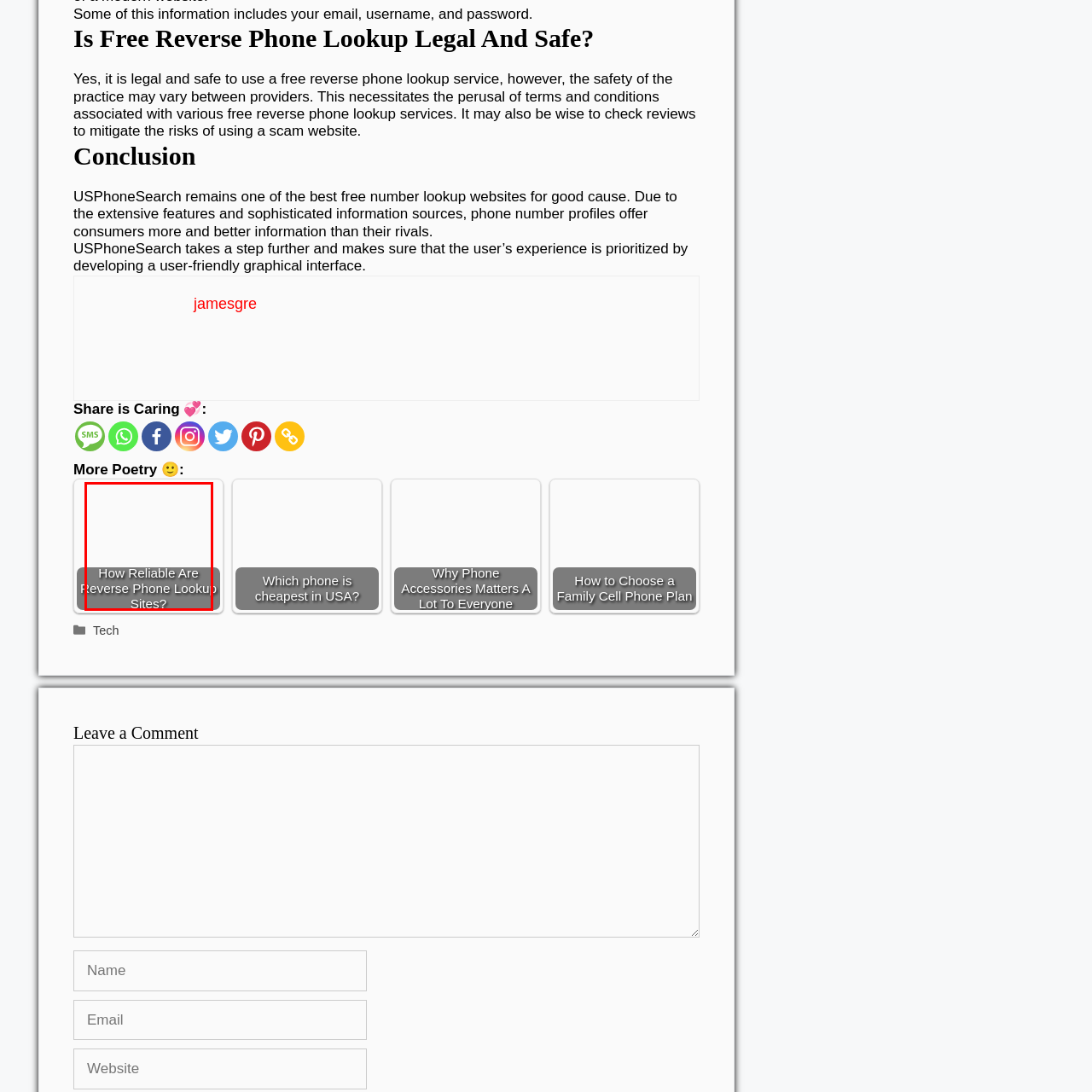Pay attention to the image encircled in red and give a thorough answer to the subsequent question, informed by the visual details in the image:
What type of information is provided by reverse phone lookup sites?

Reverse phone lookup sites provide information related to phone numbers, which is the primary focus of the webpage's evaluation of their reliability and effectiveness.